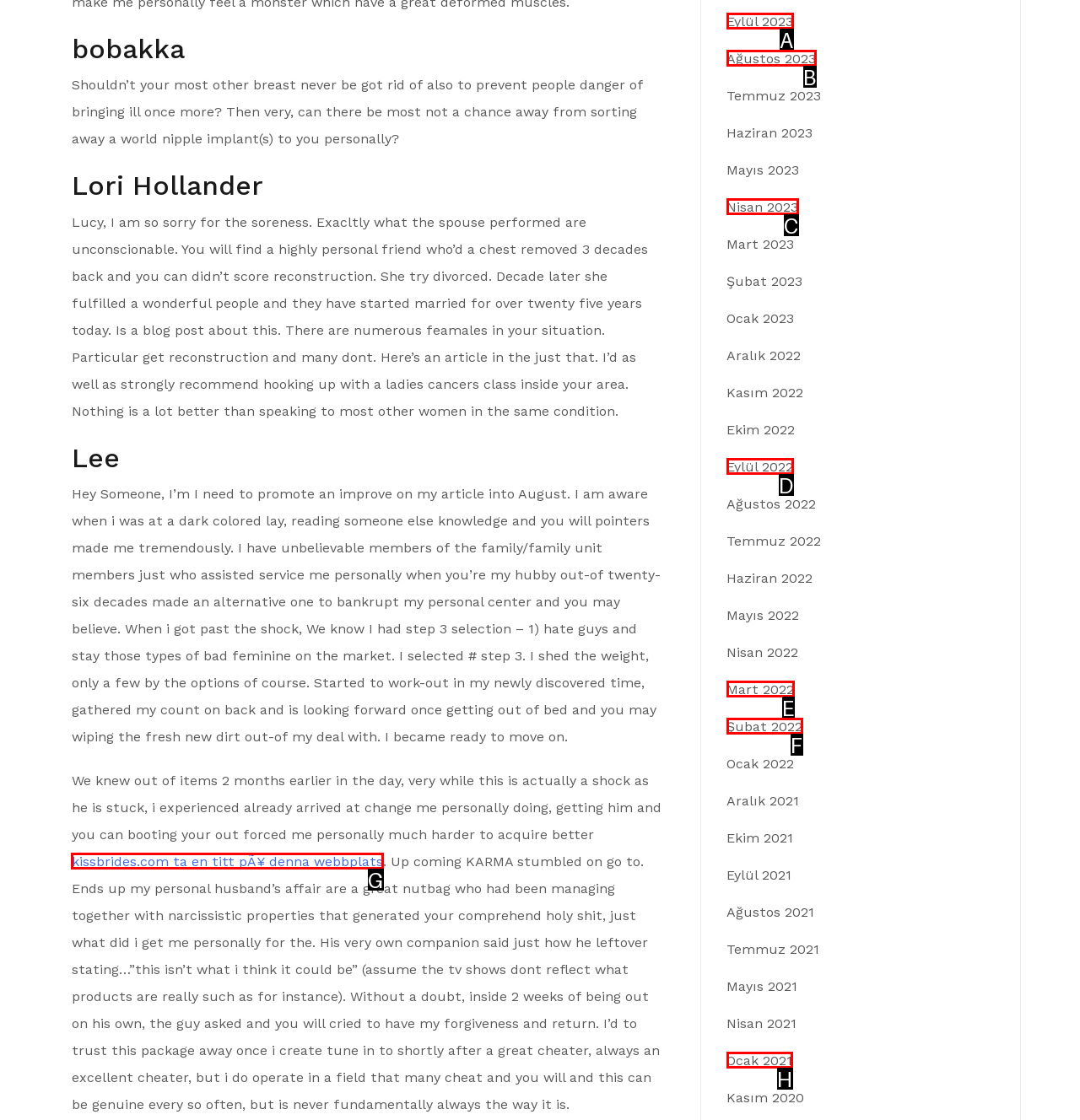Look at the highlighted elements in the screenshot and tell me which letter corresponds to the task: Check out the link to kissbrides.com.

G